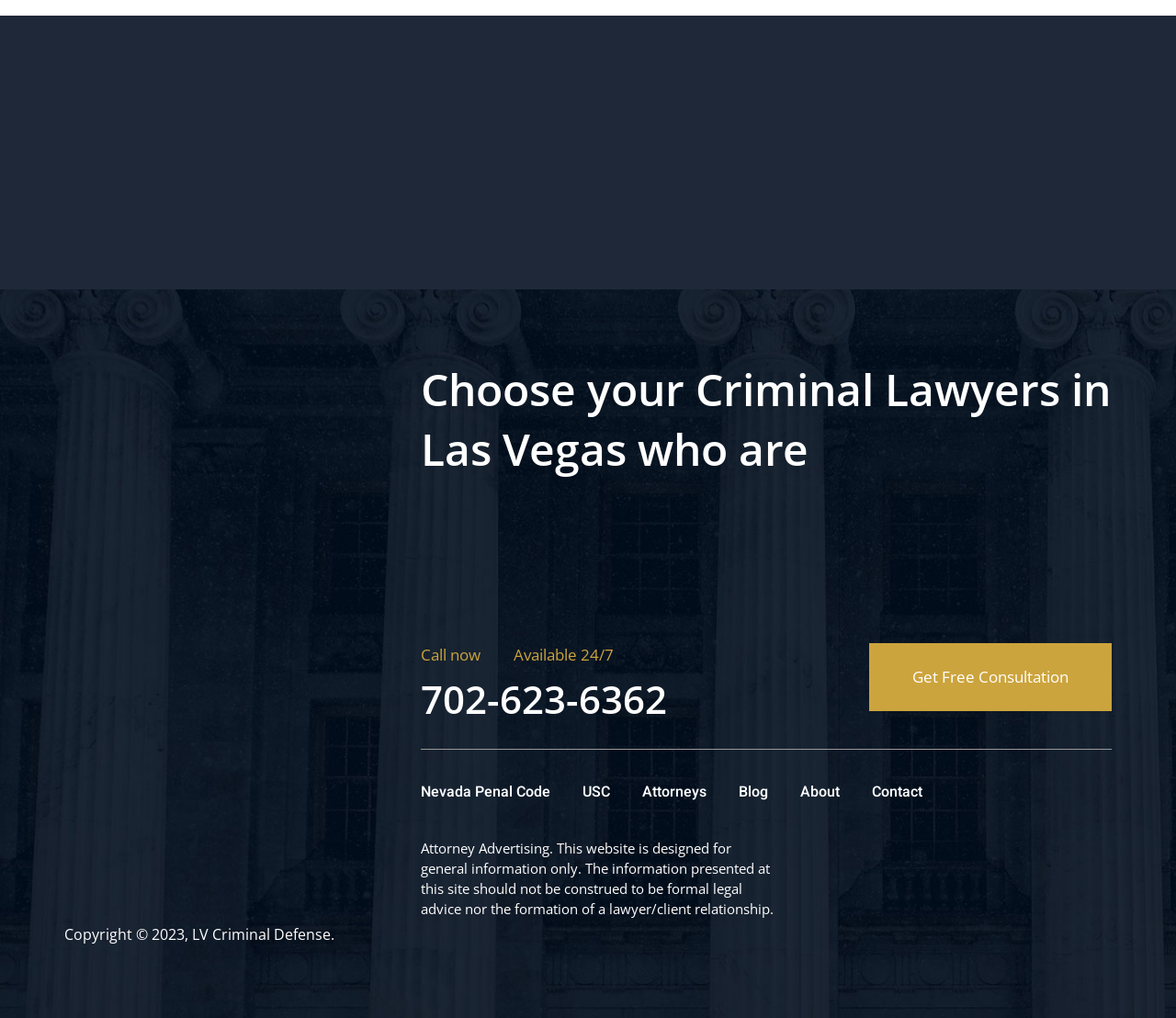Find and specify the bounding box coordinates that correspond to the clickable region for the instruction: "Call the phone number".

[0.358, 0.661, 0.567, 0.712]